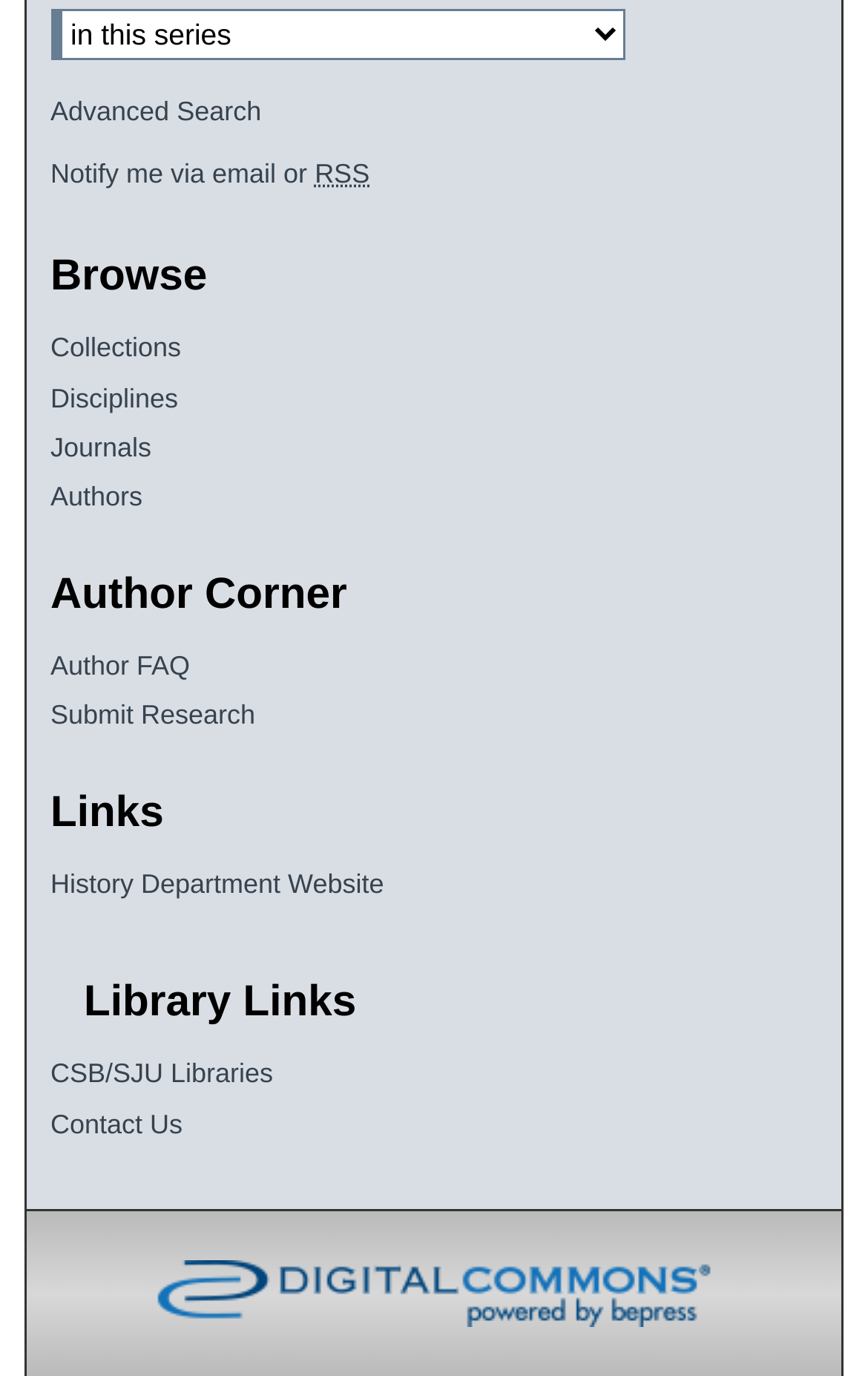Find the bounding box coordinates for the area that must be clicked to perform this action: "Visit the page of 'Sonnie Santos'".

None